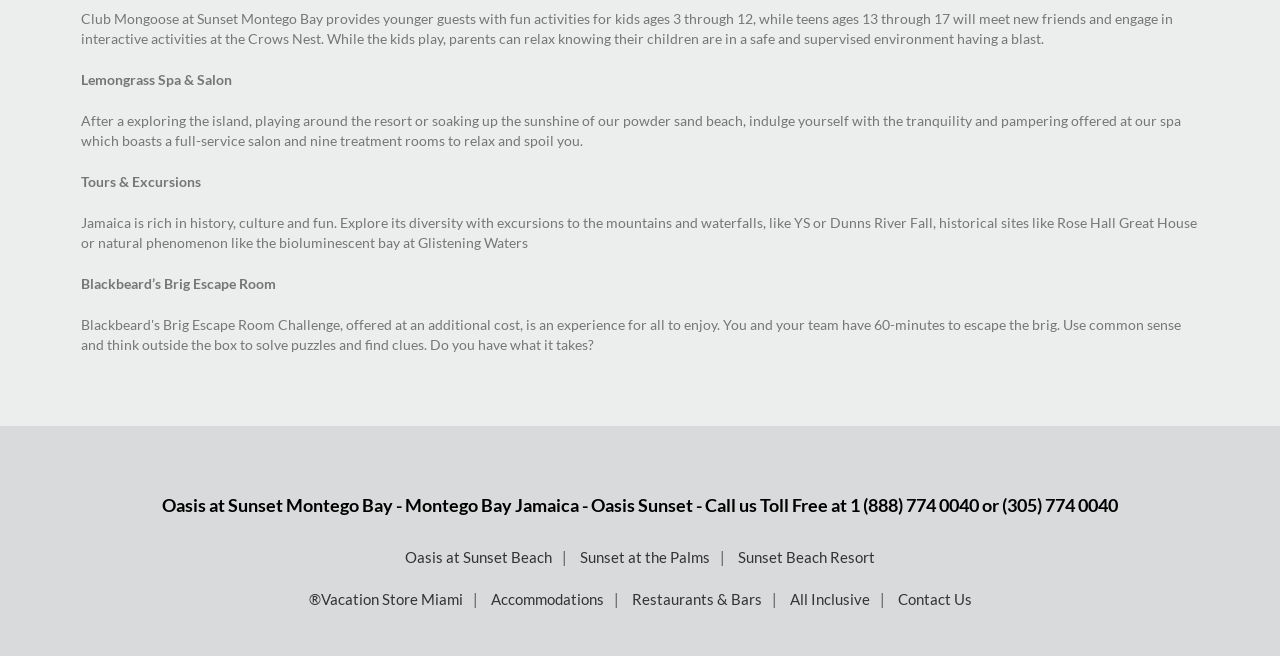Identify the bounding box coordinates of the region that should be clicked to execute the following instruction: "Visit Oasis at Sunset Beach".

[0.316, 0.818, 0.451, 0.881]